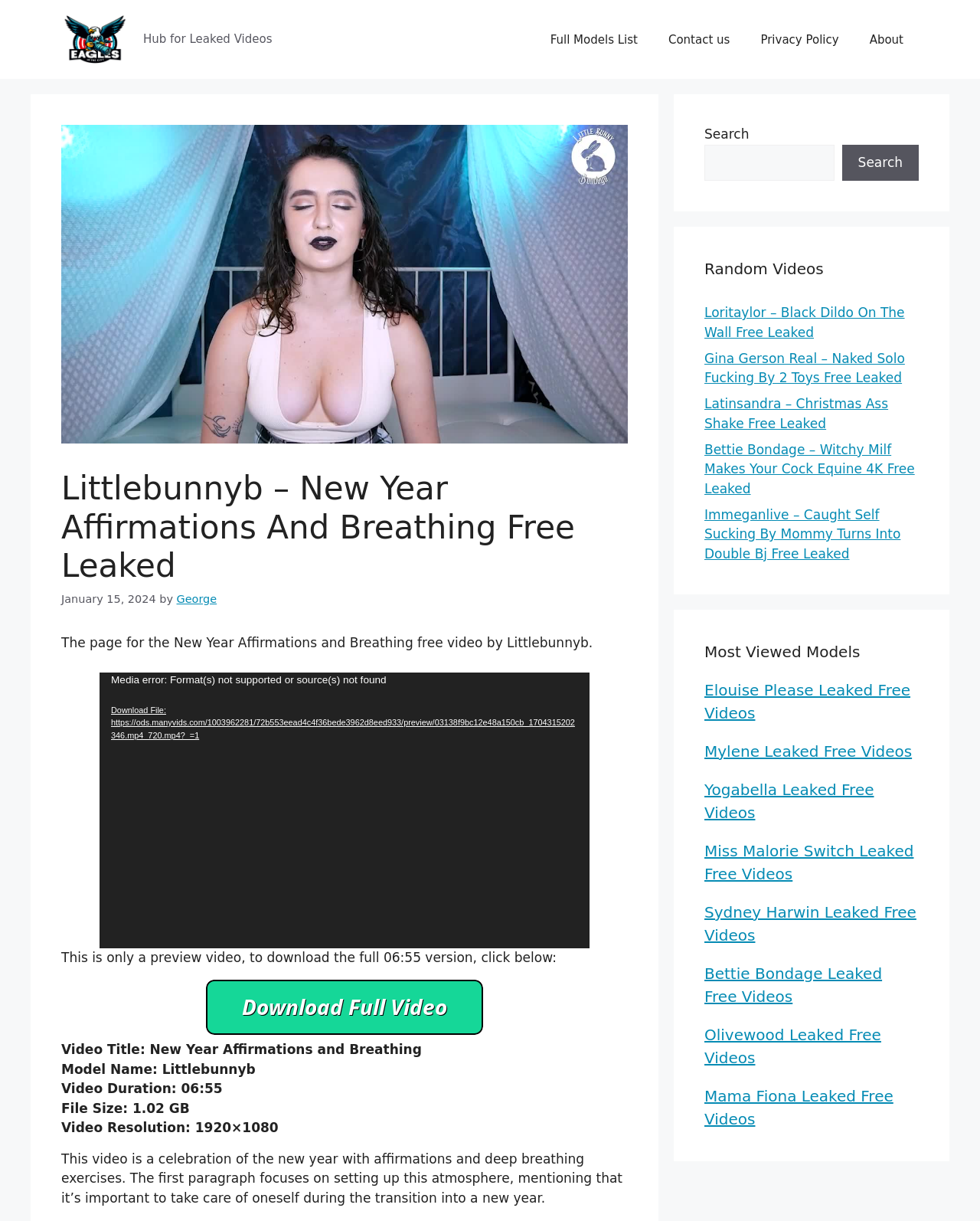What is the file size of the video?
Give a single word or phrase as your answer by examining the image.

1.02 GB